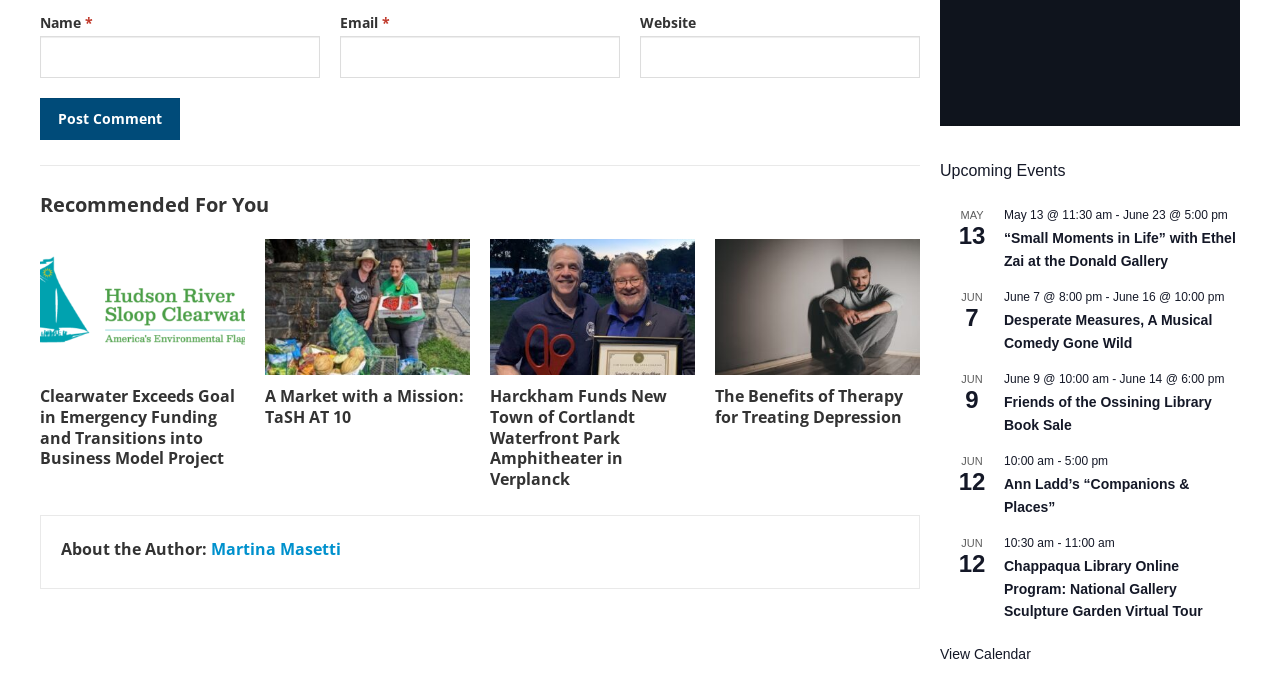Identify the bounding box coordinates of the area you need to click to perform the following instruction: "Check the upcoming event on June 7".

[0.784, 0.425, 0.957, 0.445]